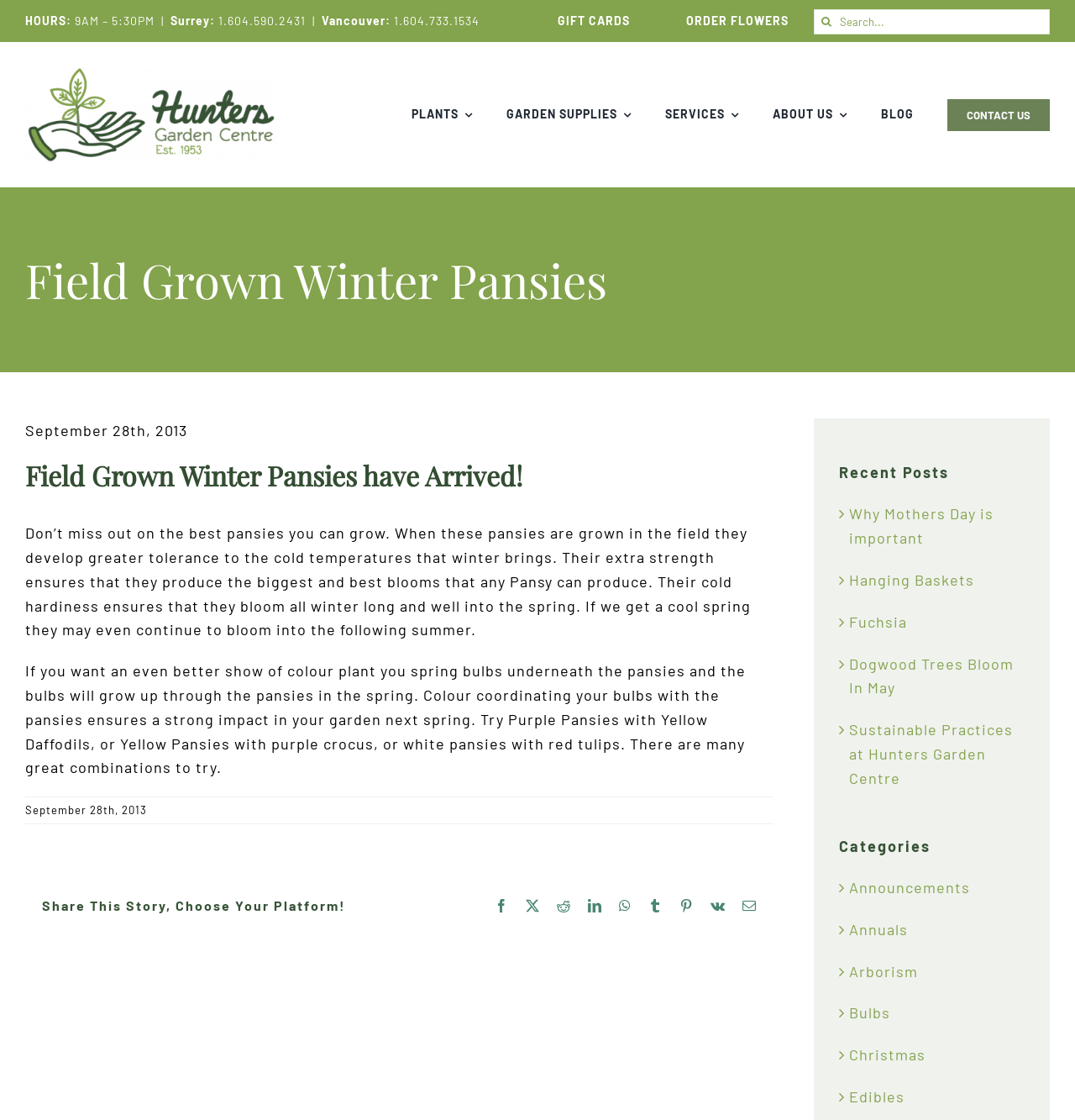Provide a brief response to the question below using a single word or phrase: 
What is the name of the flower shop?

Hunters Flower Shop